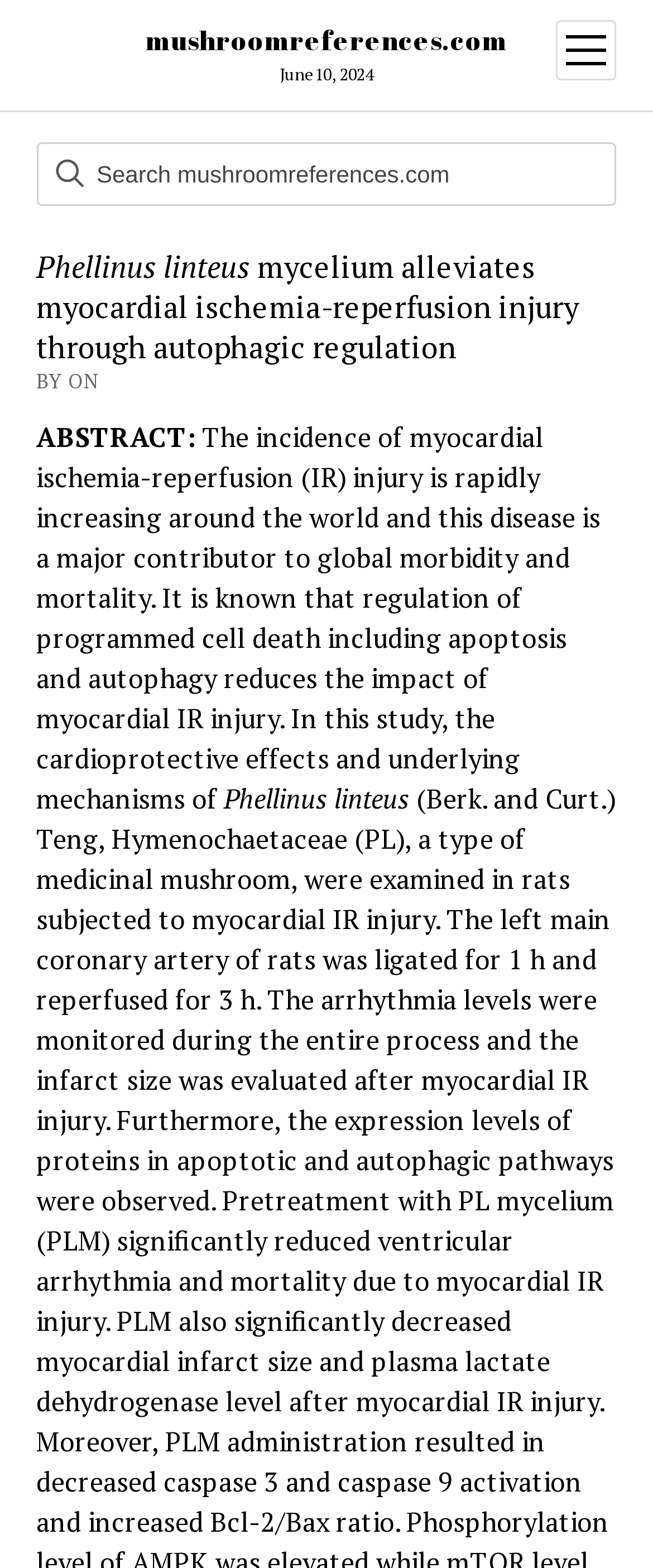Locate the headline of the webpage and generate its content.

Phellinus linteus mycelium alleviates myocardial ischemia-reperfusion injury through autophagic regulation